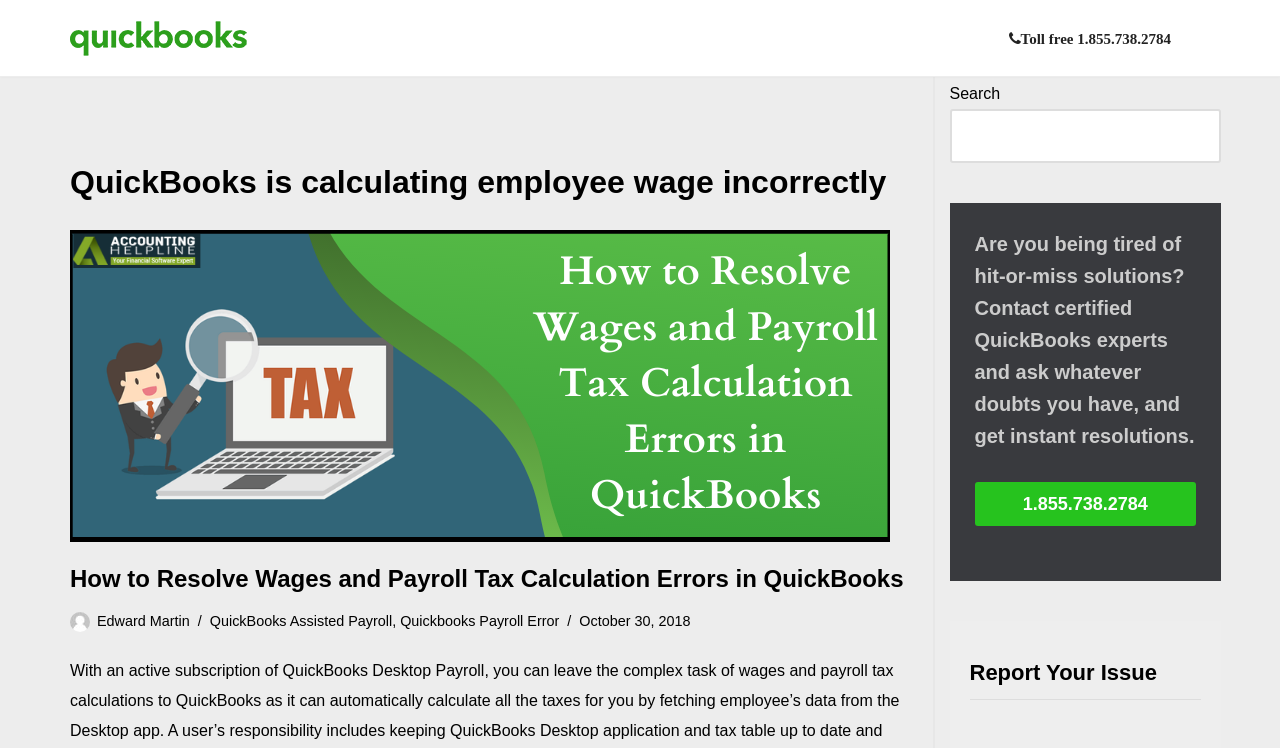Please determine the bounding box coordinates of the element's region to click in order to carry out the following instruction: "Call the toll-free number". The coordinates should be four float numbers between 0 and 1, i.e., [left, top, right, bottom].

[0.788, 0.034, 0.915, 0.068]